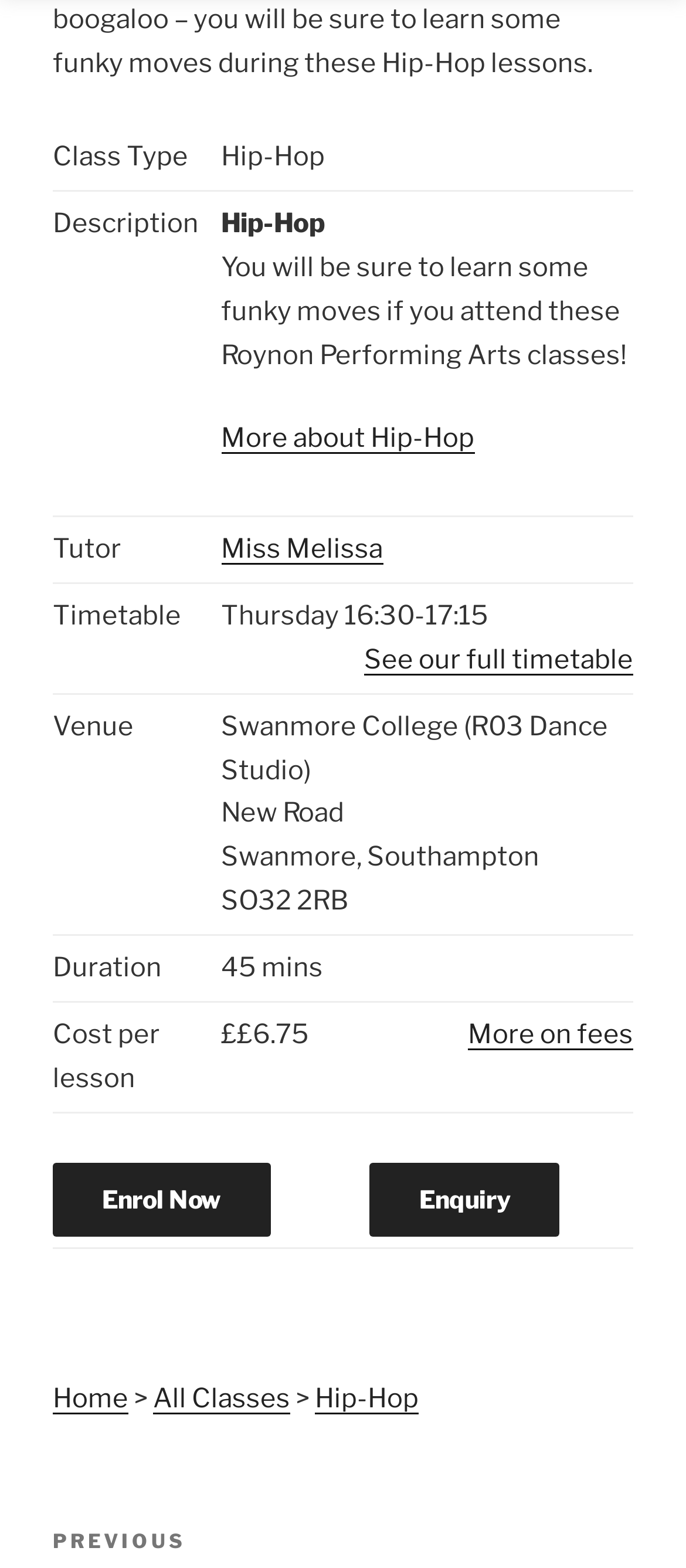Identify the coordinates of the bounding box for the element that must be clicked to accomplish the instruction: "Go to the Home page".

[0.077, 0.881, 0.187, 0.901]